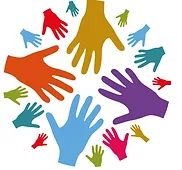Please provide a brief answer to the question using only one word or phrase: 
What is the significance of the circular pattern of hands?

Community and collaboration